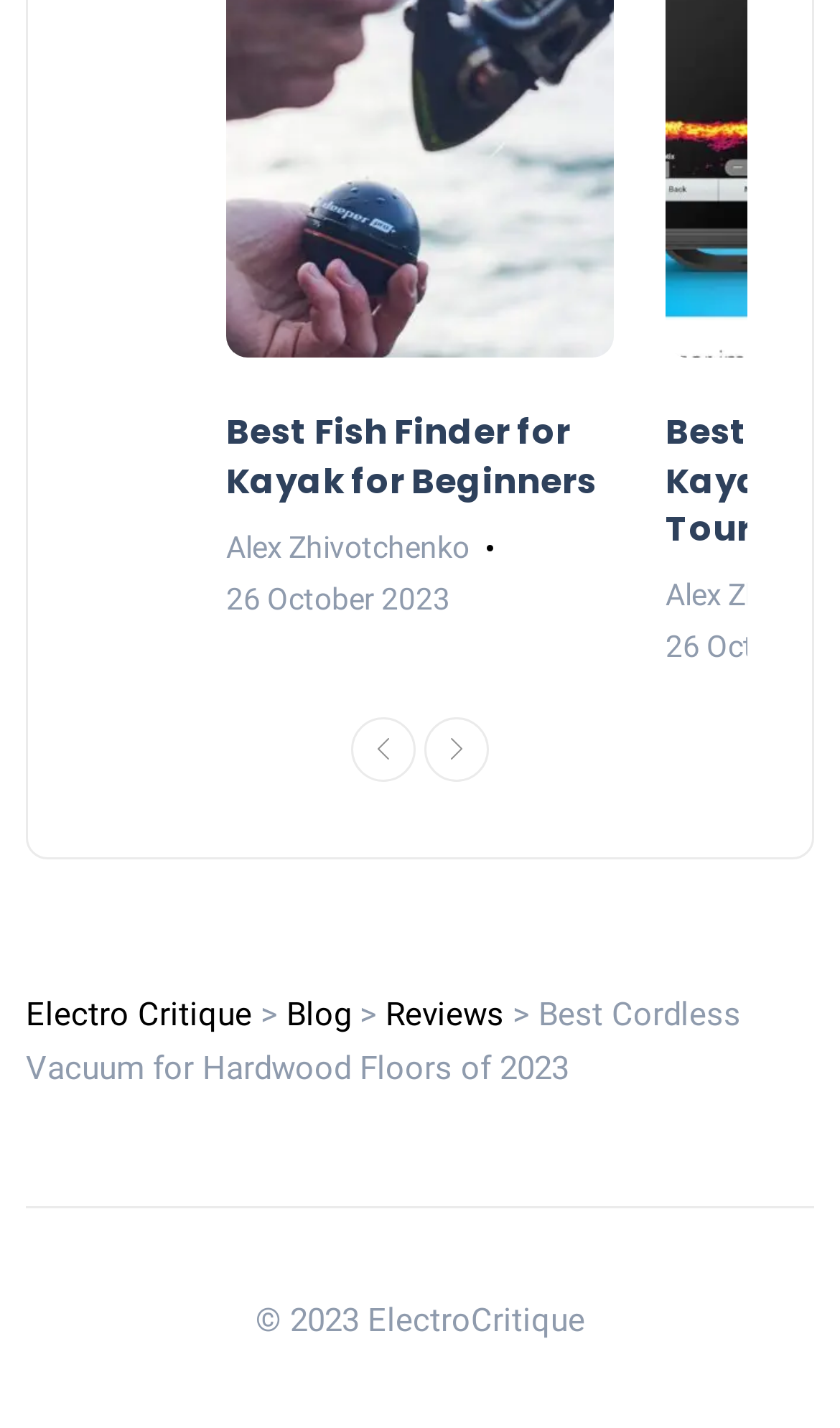Refer to the element description Alex Zhivotchenko and identify the corresponding bounding box in the screenshot. Format the coordinates as (top-left x, top-left y, bottom-right x, bottom-right y) with values in the range of 0 to 1.

[0.269, 0.371, 0.559, 0.395]